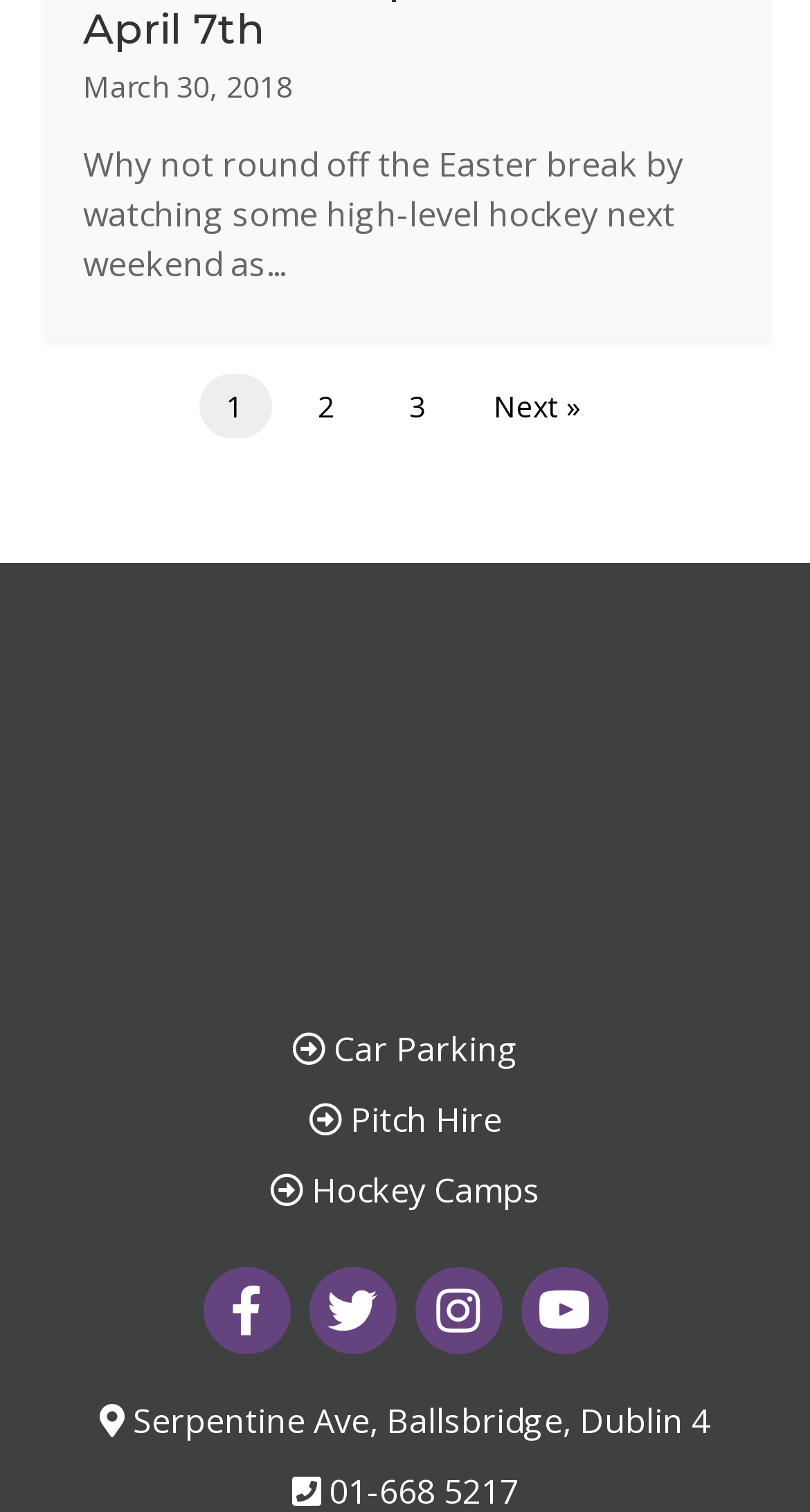What is the date mentioned on the webpage?
Provide an in-depth answer to the question, covering all aspects.

The date is mentioned at the top of the webpage as 'March 30, 2018' in a static text element.